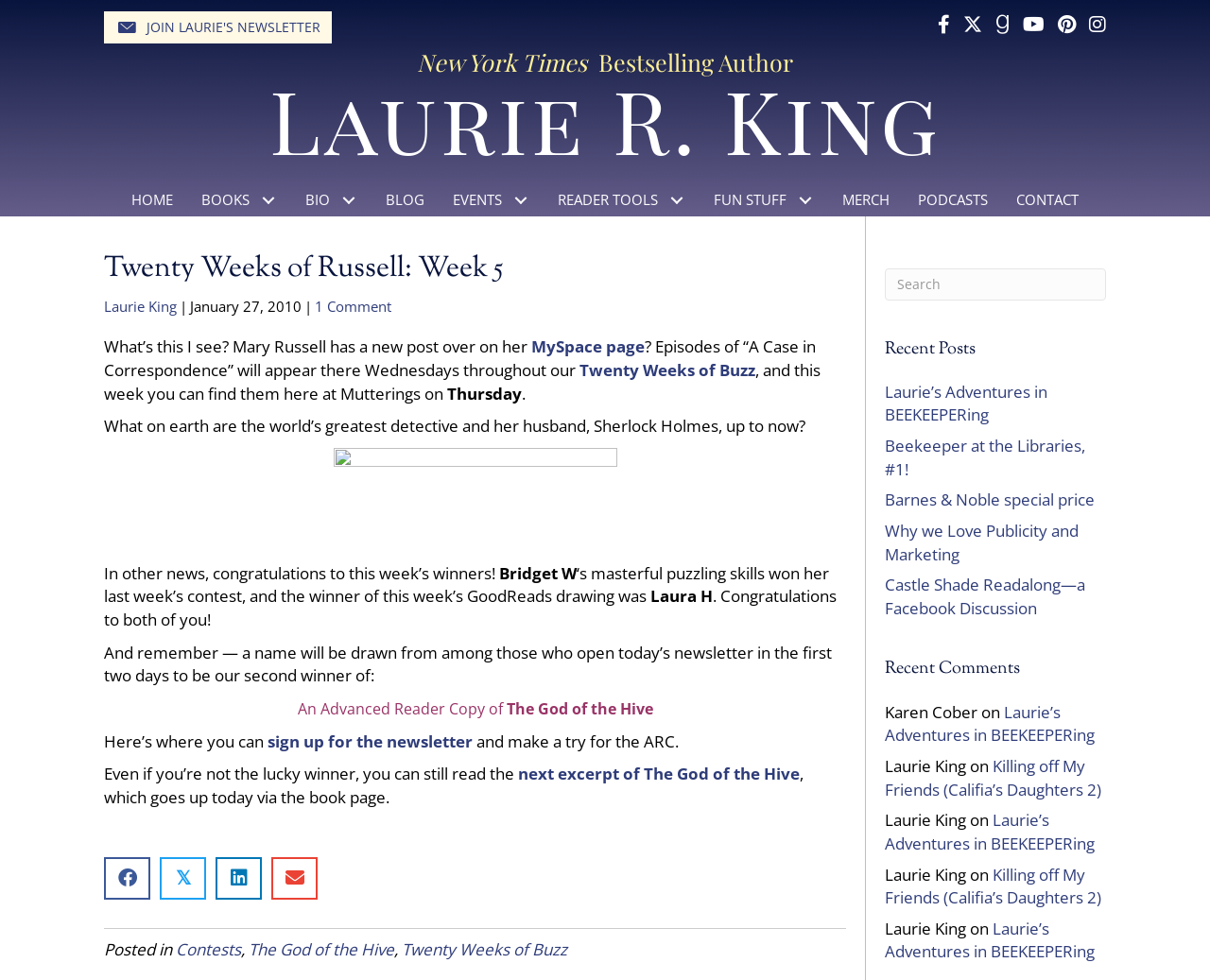Give a one-word or one-phrase response to the question: 
What is the name of the book being promoted?

The God of the Hive